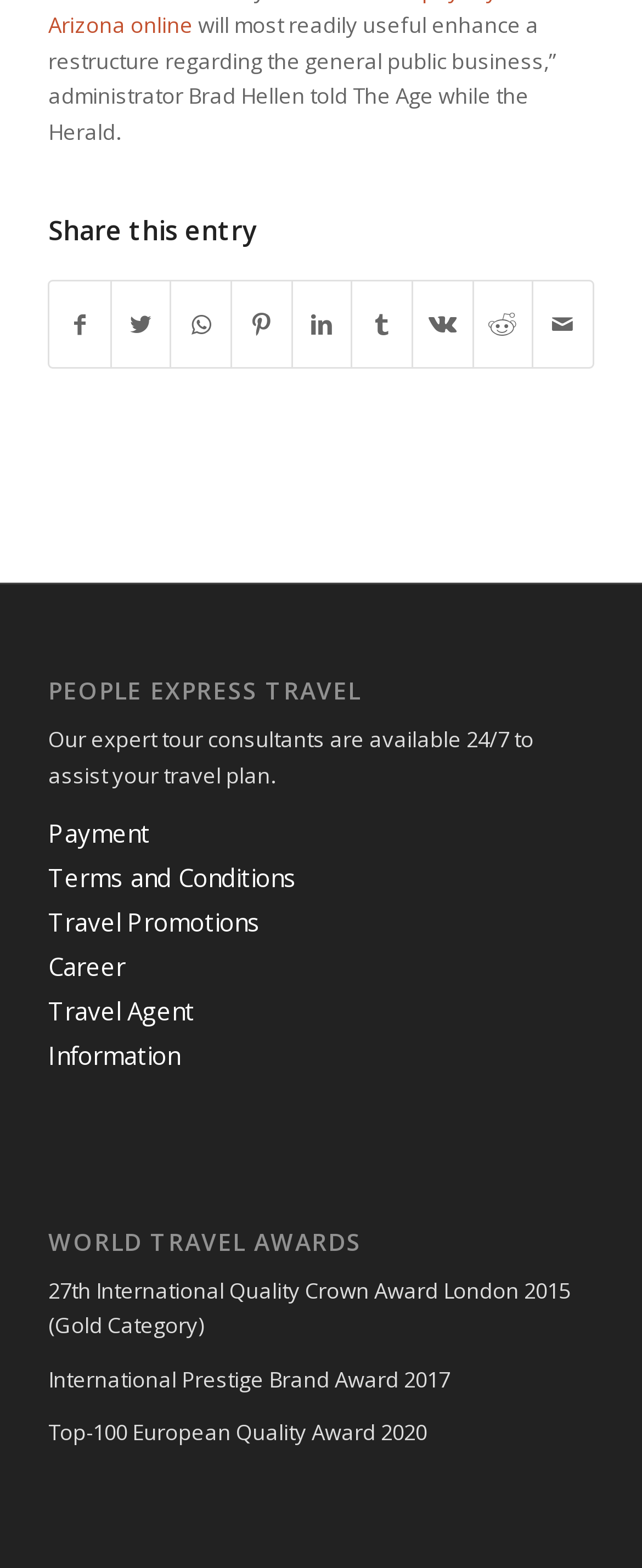How many awards are mentioned on the webpage?
Answer briefly with a single word or phrase based on the image.

3